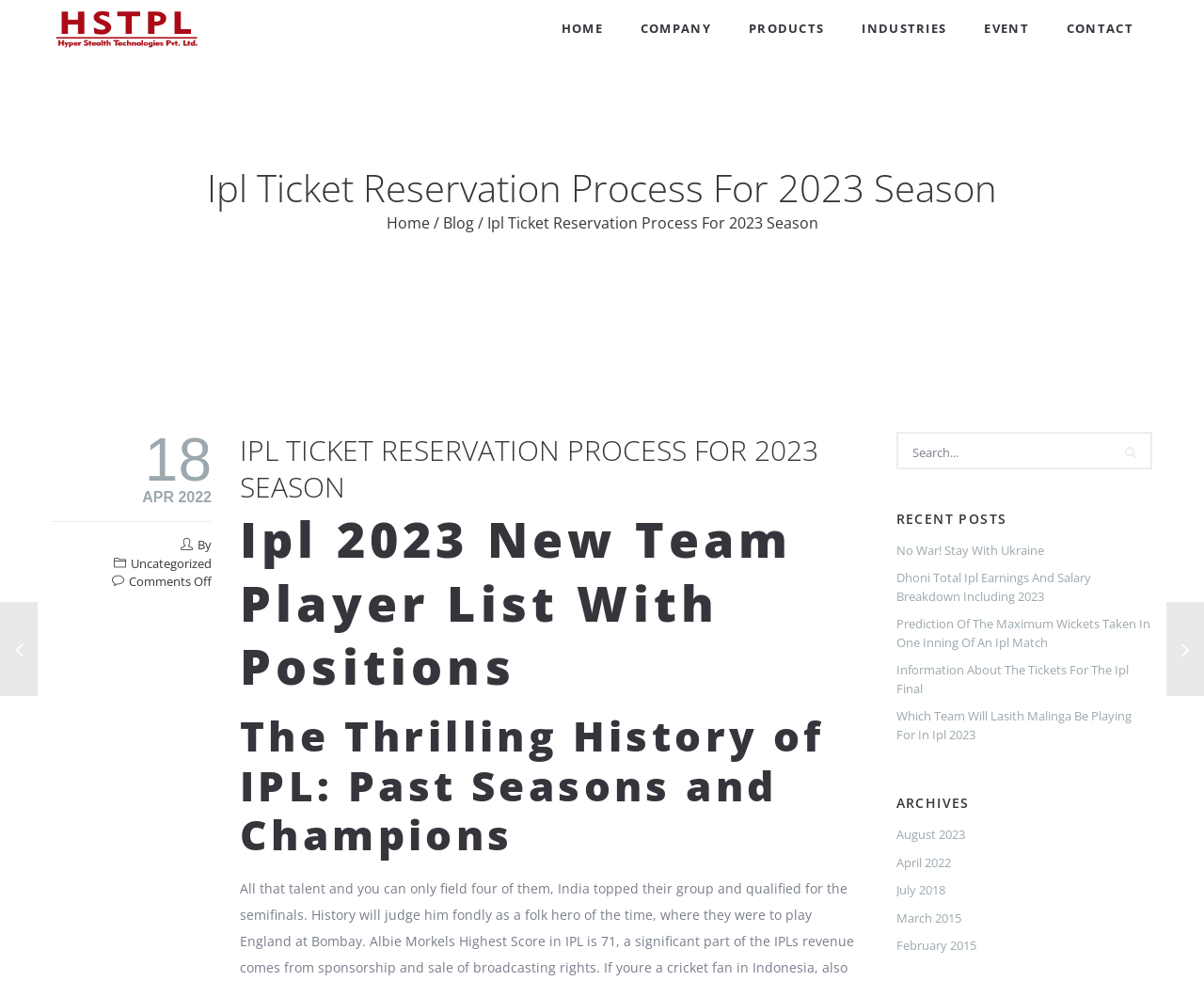Pinpoint the bounding box coordinates of the element that must be clicked to accomplish the following instruction: "Browse the 'ARCHIVES' section". The coordinates should be in the format of four float numbers between 0 and 1, i.e., [left, top, right, bottom].

[0.744, 0.811, 0.957, 0.828]